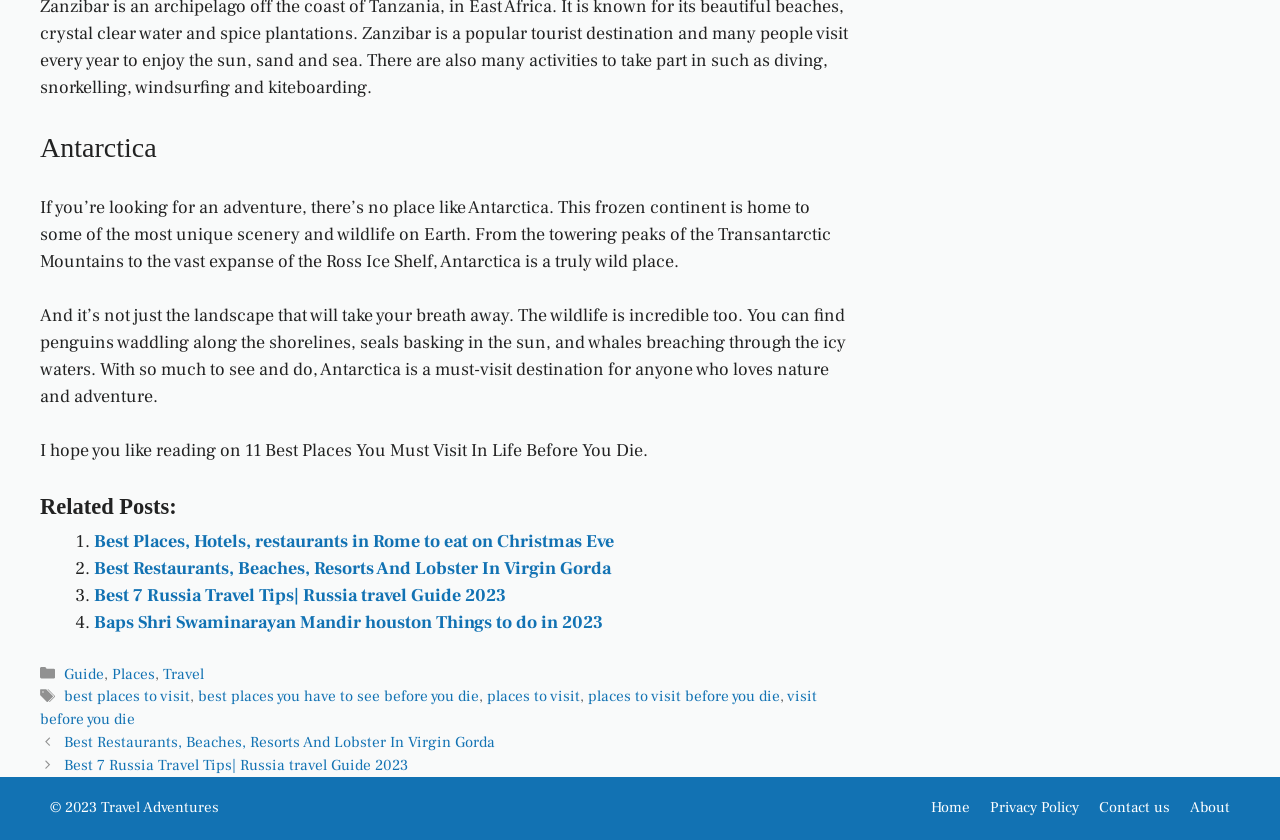Determine the bounding box coordinates of the UI element described by: "places to visit".

[0.381, 0.817, 0.453, 0.841]